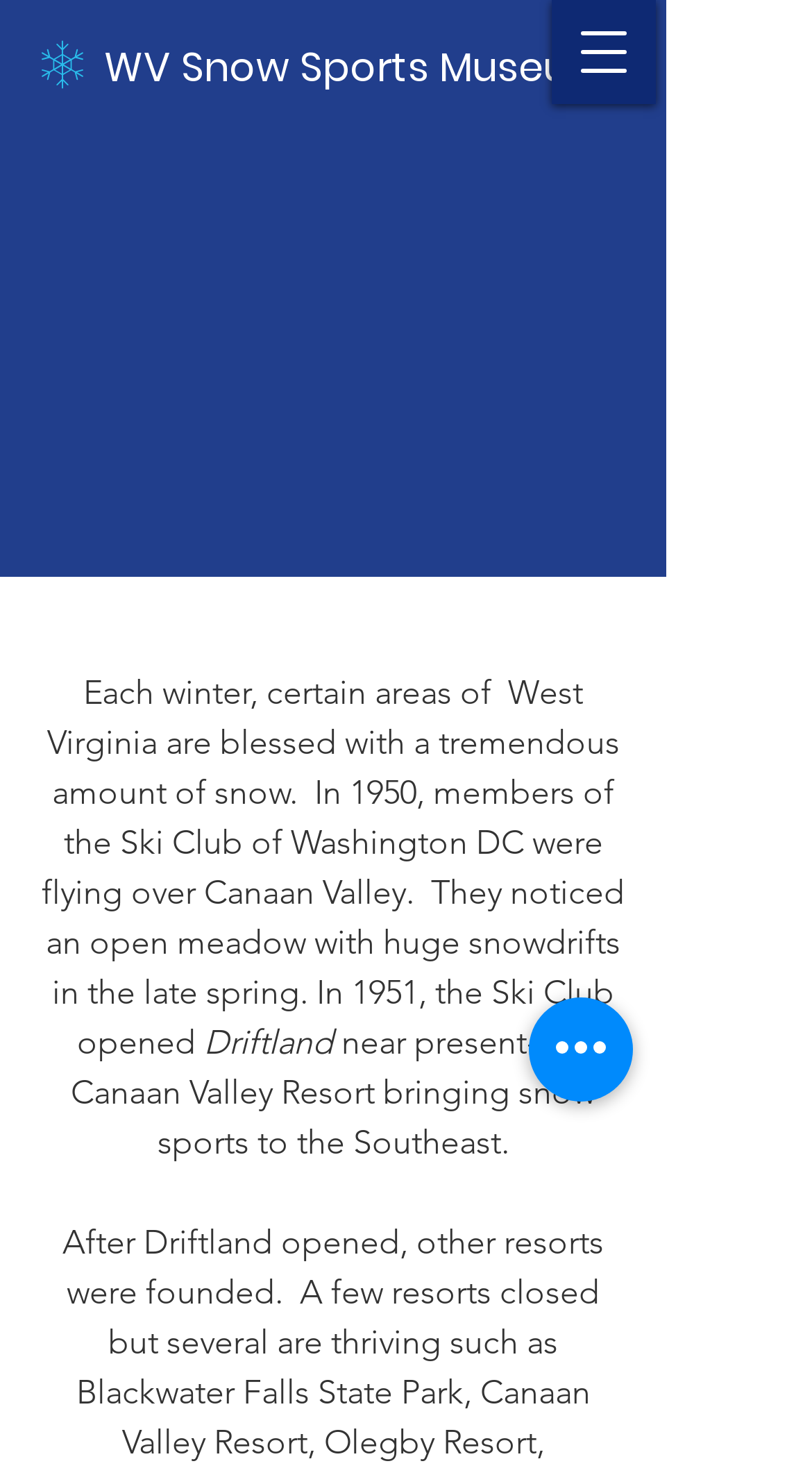Please specify the bounding box coordinates in the format (top-left x, top-left y, bottom-right x, bottom-right y), with all values as floating point numbers between 0 and 1. Identify the bounding box of the UI element described by: aria-label="Quick actions"

[0.651, 0.676, 0.779, 0.747]